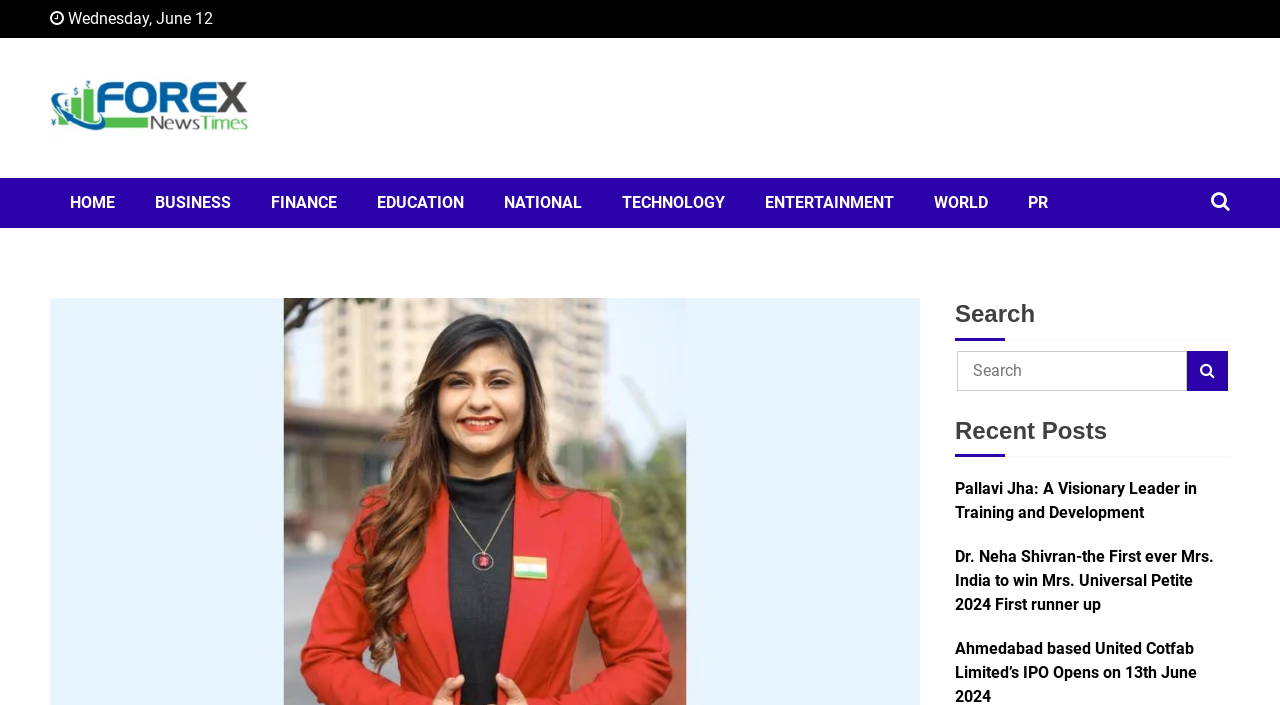What is the purpose of the button at the top-right corner?
Look at the image and provide a short answer using one word or a phrase.

Search